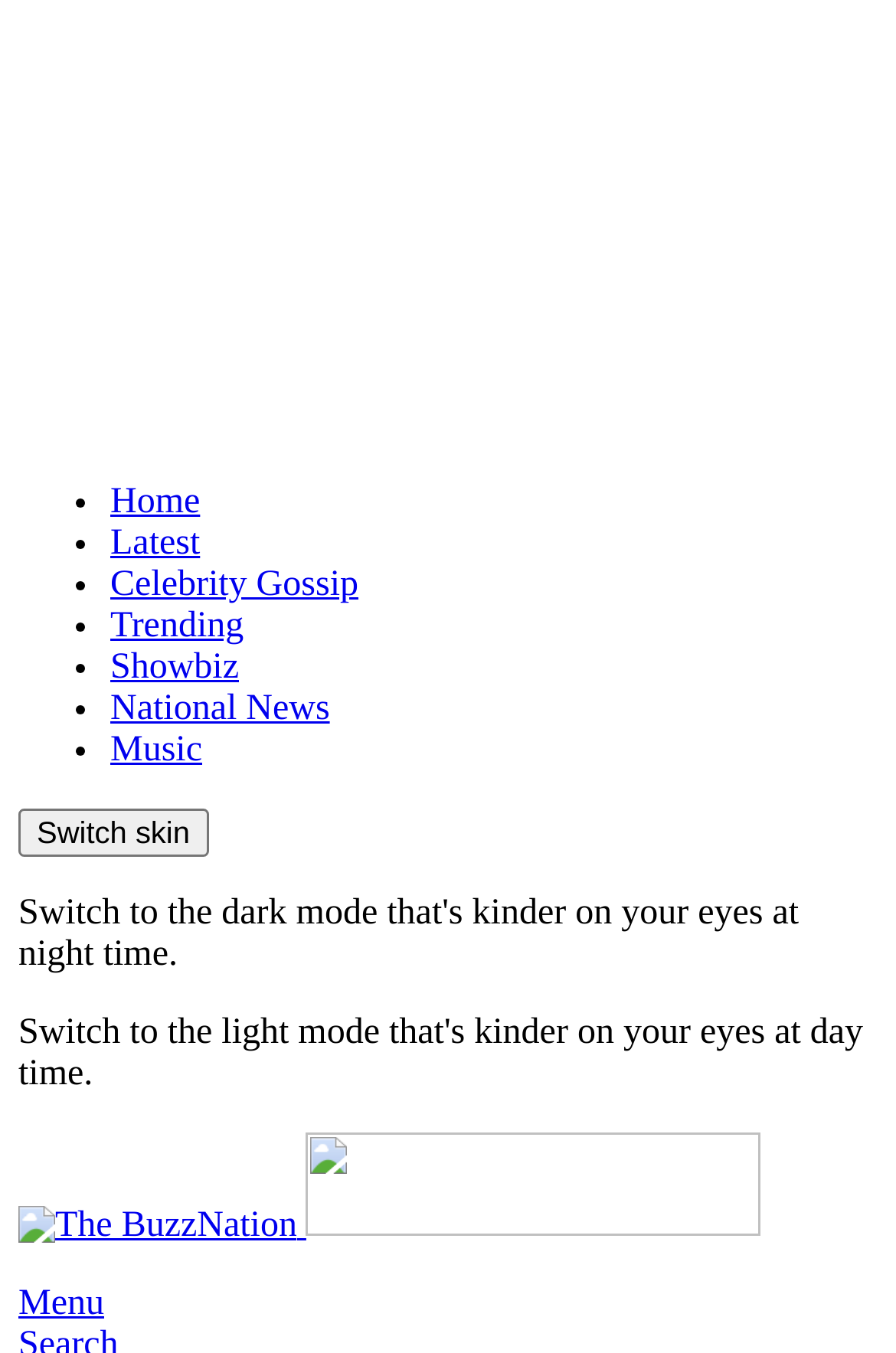Respond with a single word or phrase to the following question: How many categories are listed in the menu?

7